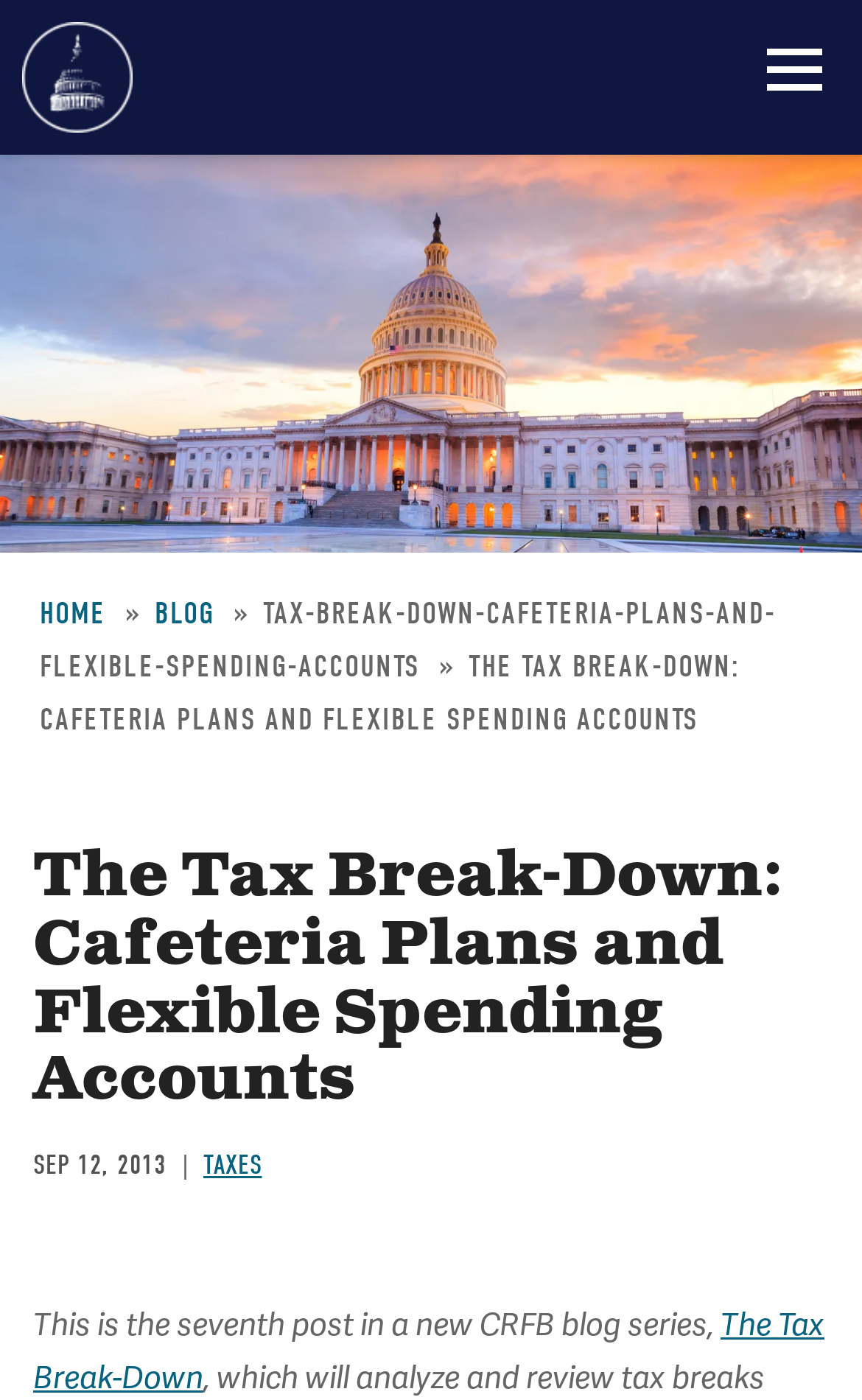Please extract and provide the main headline of the webpage.

The Tax Break-Down: Cafeteria Plans and Flexible Spending Accounts